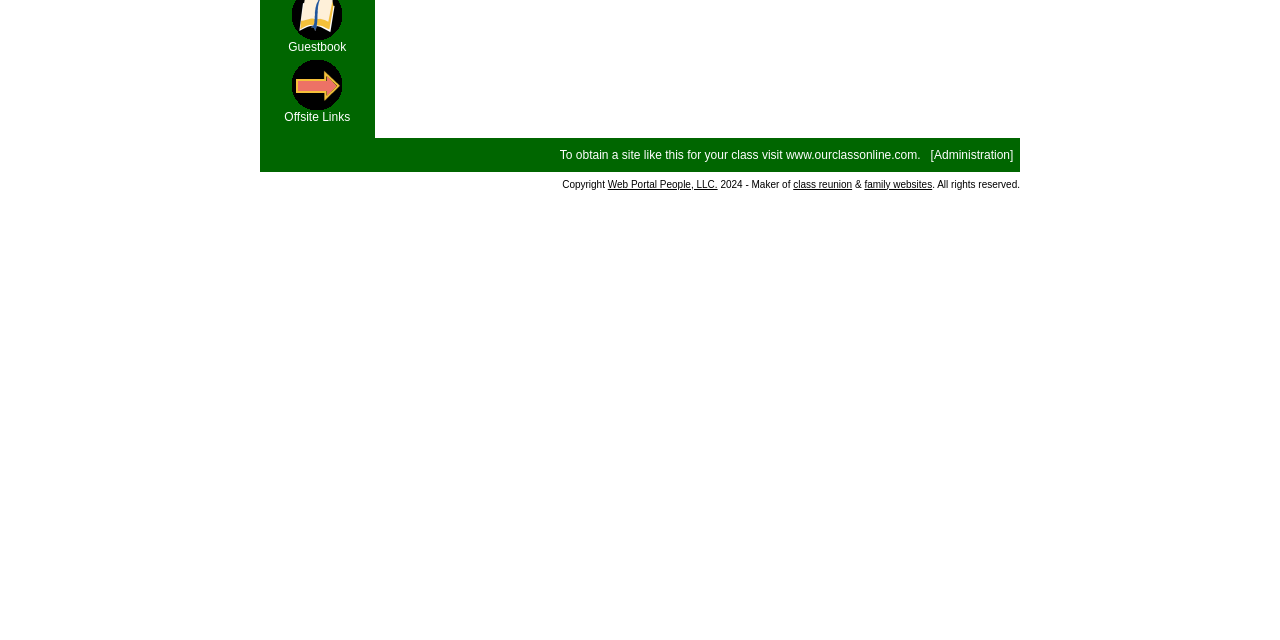Provide the bounding box coordinates of the HTML element described by the text: "Web Portal People, LLC.". The coordinates should be in the format [left, top, right, bottom] with values between 0 and 1.

[0.475, 0.279, 0.561, 0.296]